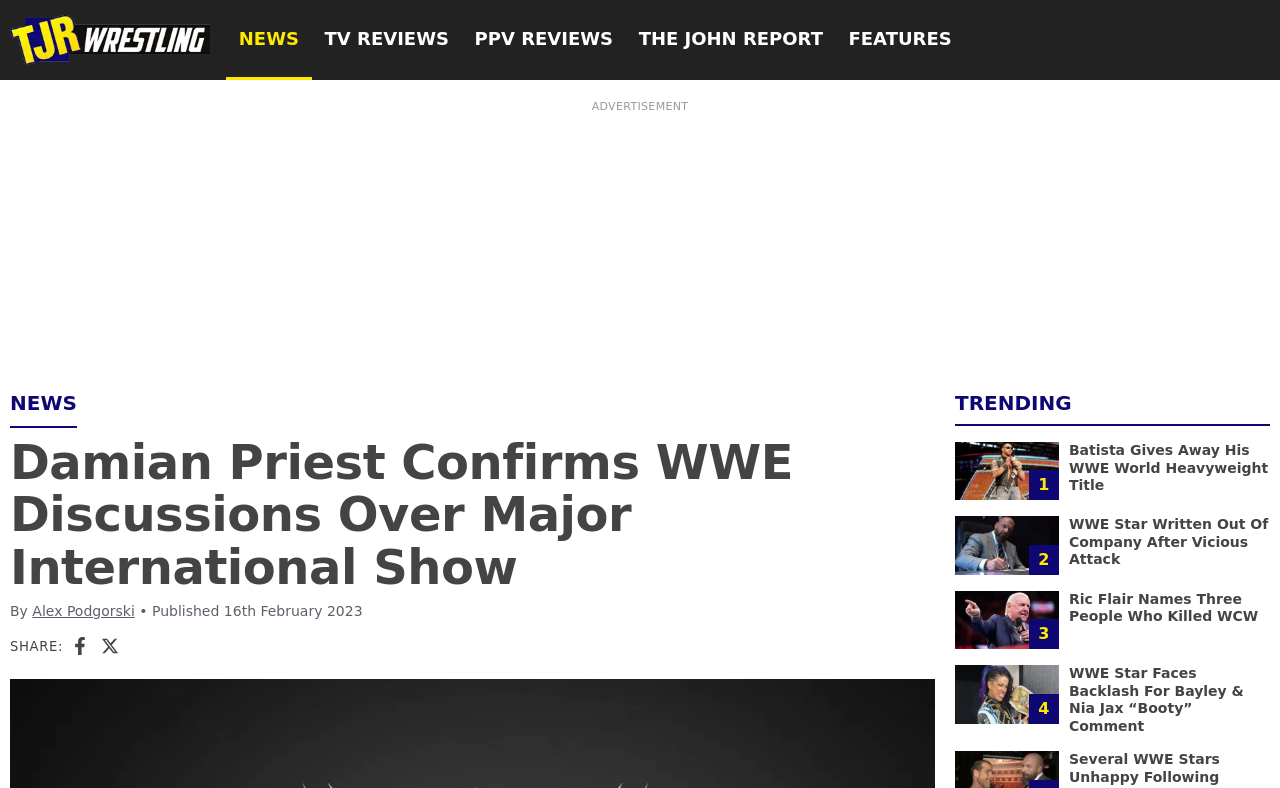Highlight the bounding box coordinates of the element you need to click to perform the following instruction: "Read the trending article about Batista."

[0.835, 0.561, 0.991, 0.626]